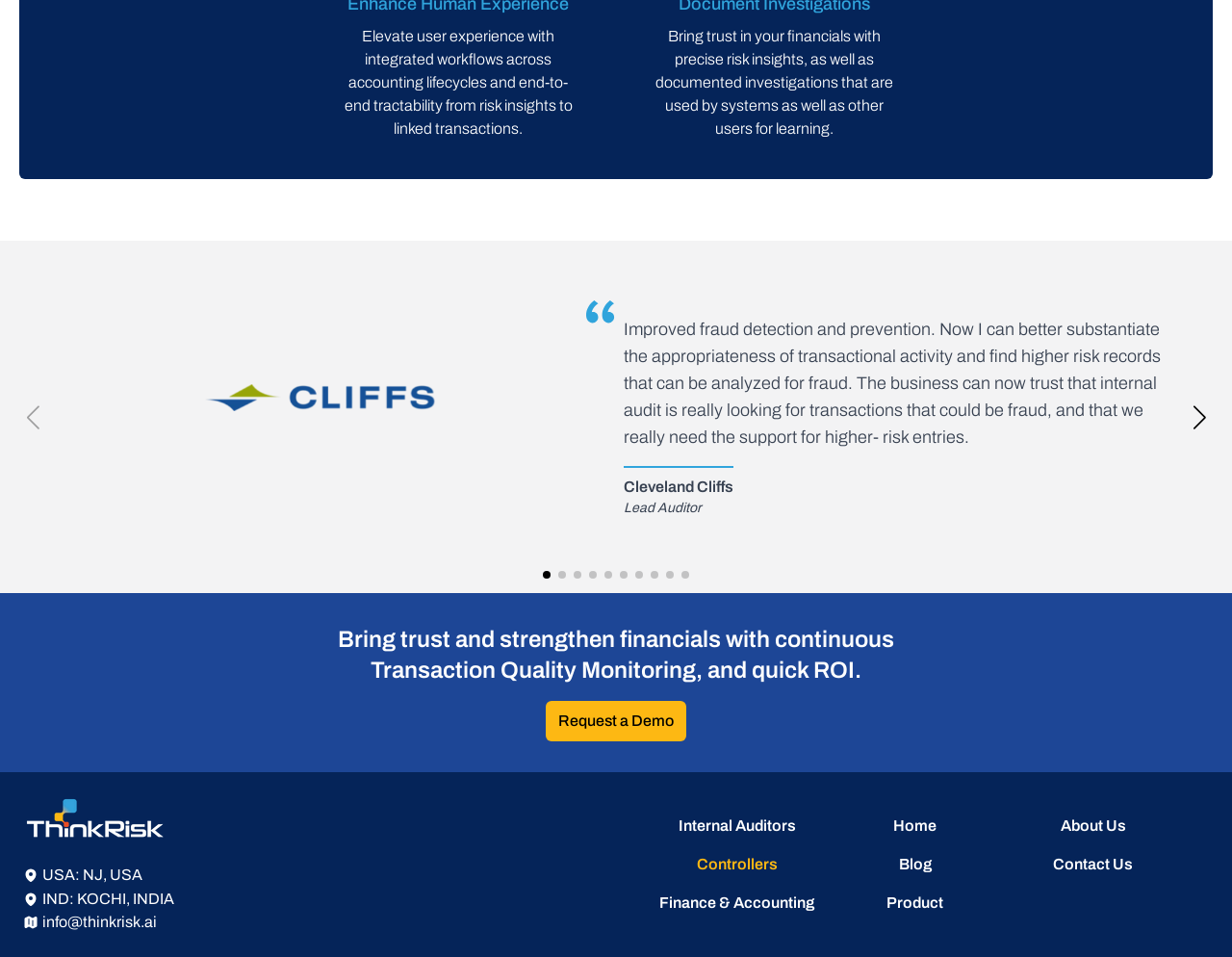Find and indicate the bounding box coordinates of the region you should select to follow the given instruction: "Learn more about the product".

[0.72, 0.935, 0.766, 0.952]